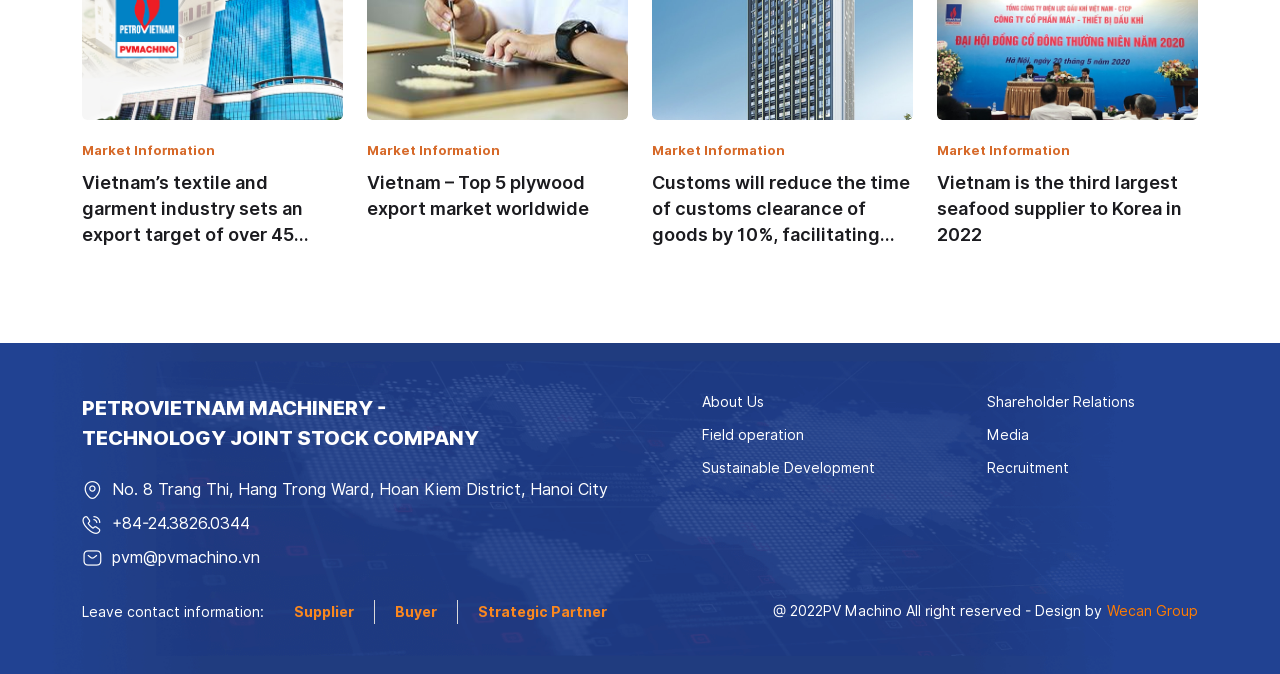Given the element description: "+84-24.3826.0344", predict the bounding box coordinates of this UI element. The coordinates must be four float numbers between 0 and 1, given as [left, top, right, bottom].

[0.088, 0.76, 0.491, 0.796]